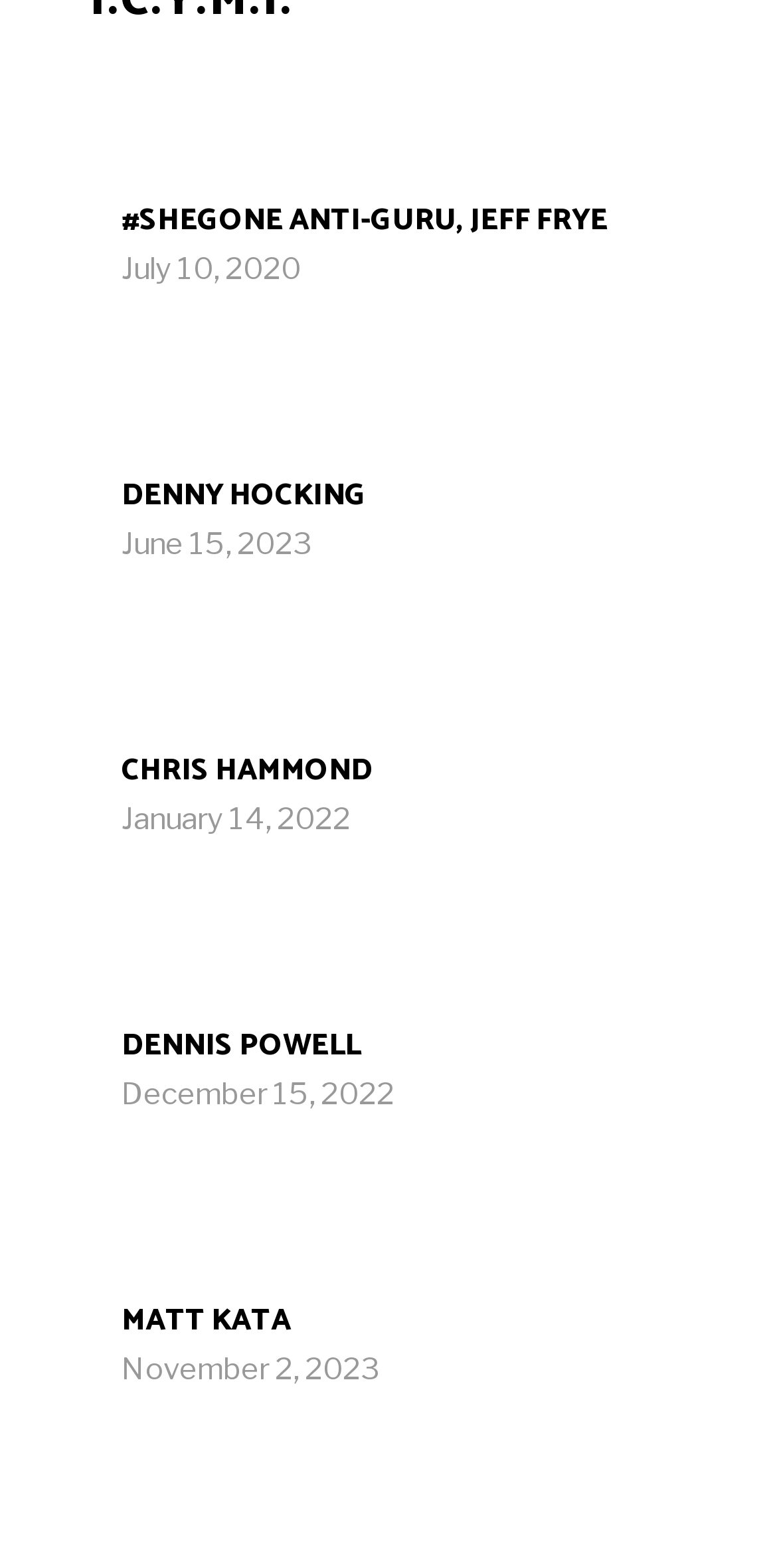Refer to the image and provide an in-depth answer to the question: 
How many authors have their names written in all capital letters?

I looked at the list of authors on the webpage and found that 5 authors have their names written in all capital letters, which are SHEGONE ANTI-GURU, JEFF FRYE, DENNY HOCKING, CHRIS HAMMOND, and DENNIS POWELL.